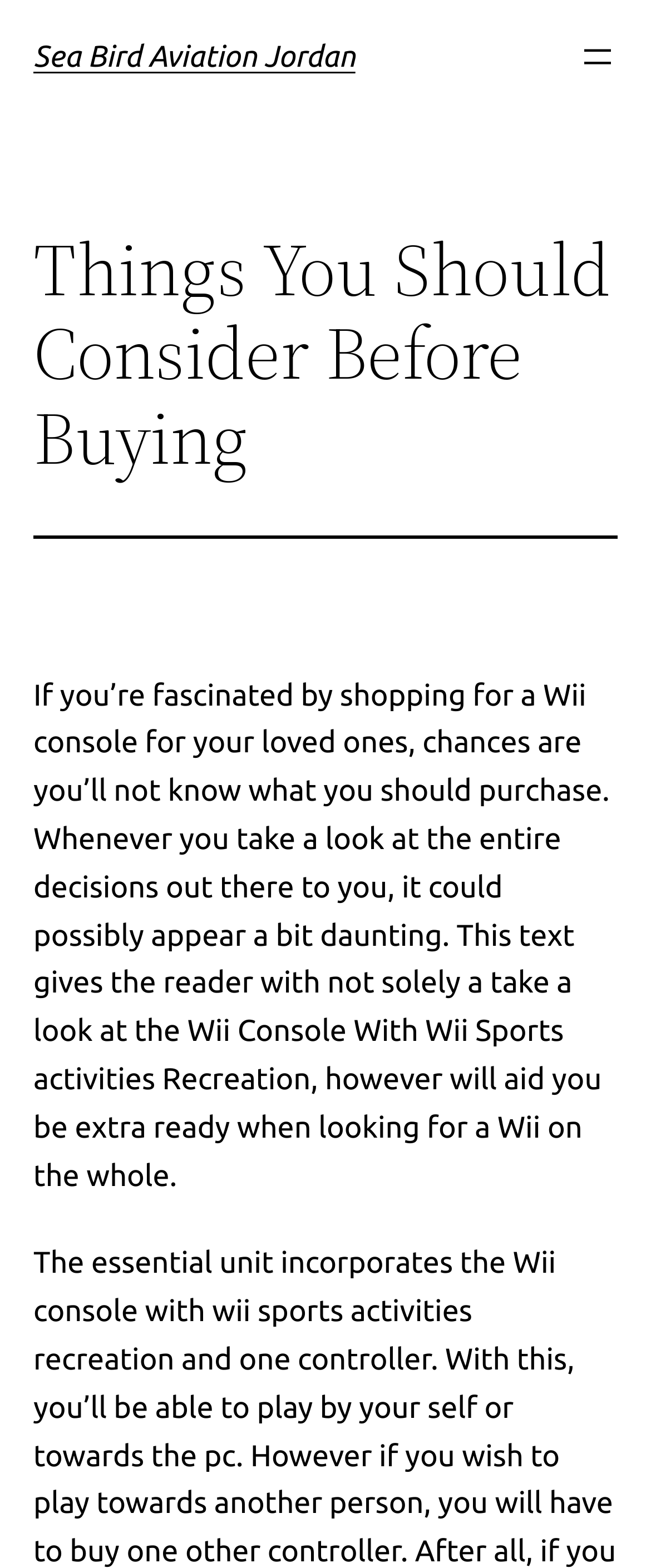Using the format (top-left x, top-left y, bottom-right x, bottom-right y), and given the element description, identify the bounding box coordinates within the screenshot: Sea Bird Aviation Jordan

[0.051, 0.026, 0.546, 0.047]